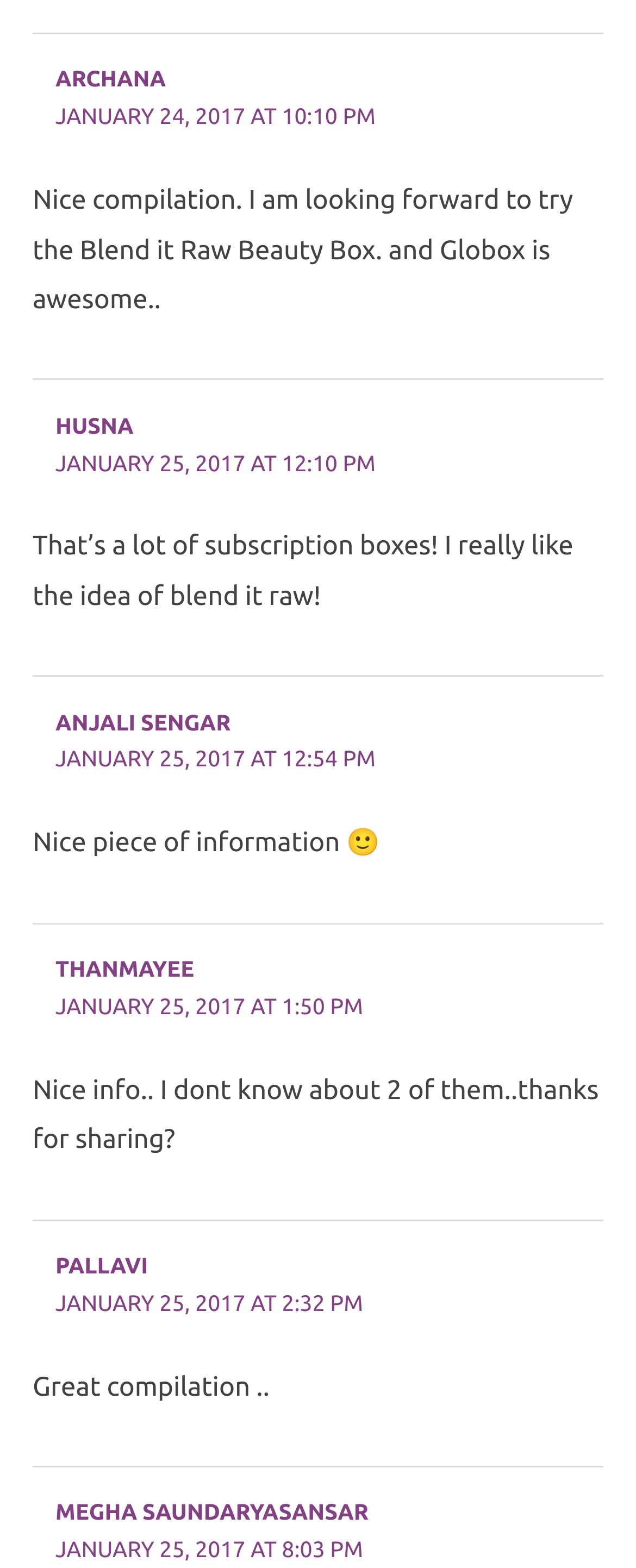Locate the bounding box coordinates of the clickable element to fulfill the following instruction: "Check the time of ANJALI SENGAR's comment". Provide the coordinates as four float numbers between 0 and 1 in the format [left, top, right, bottom].

[0.087, 0.476, 0.591, 0.492]